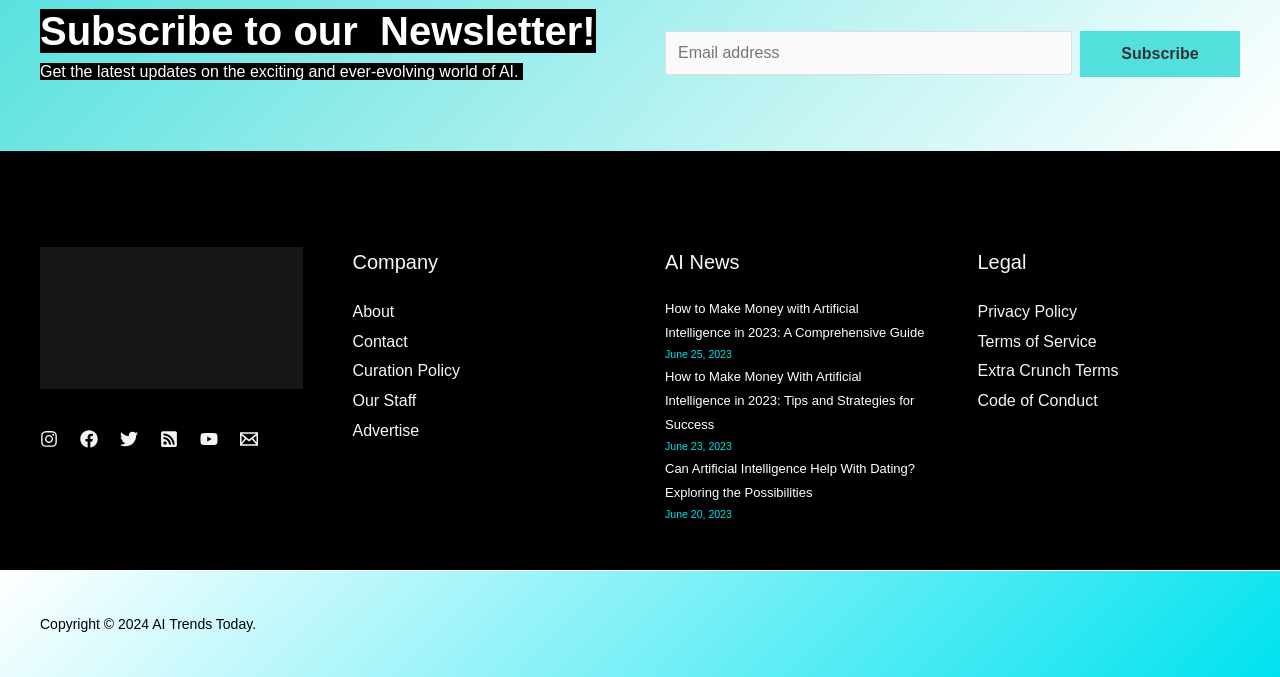Please provide a brief answer to the question using only one word or phrase: 
What social media platforms are linked on the webpage?

Instagram, Facebook, Twitter, YouTube, Email